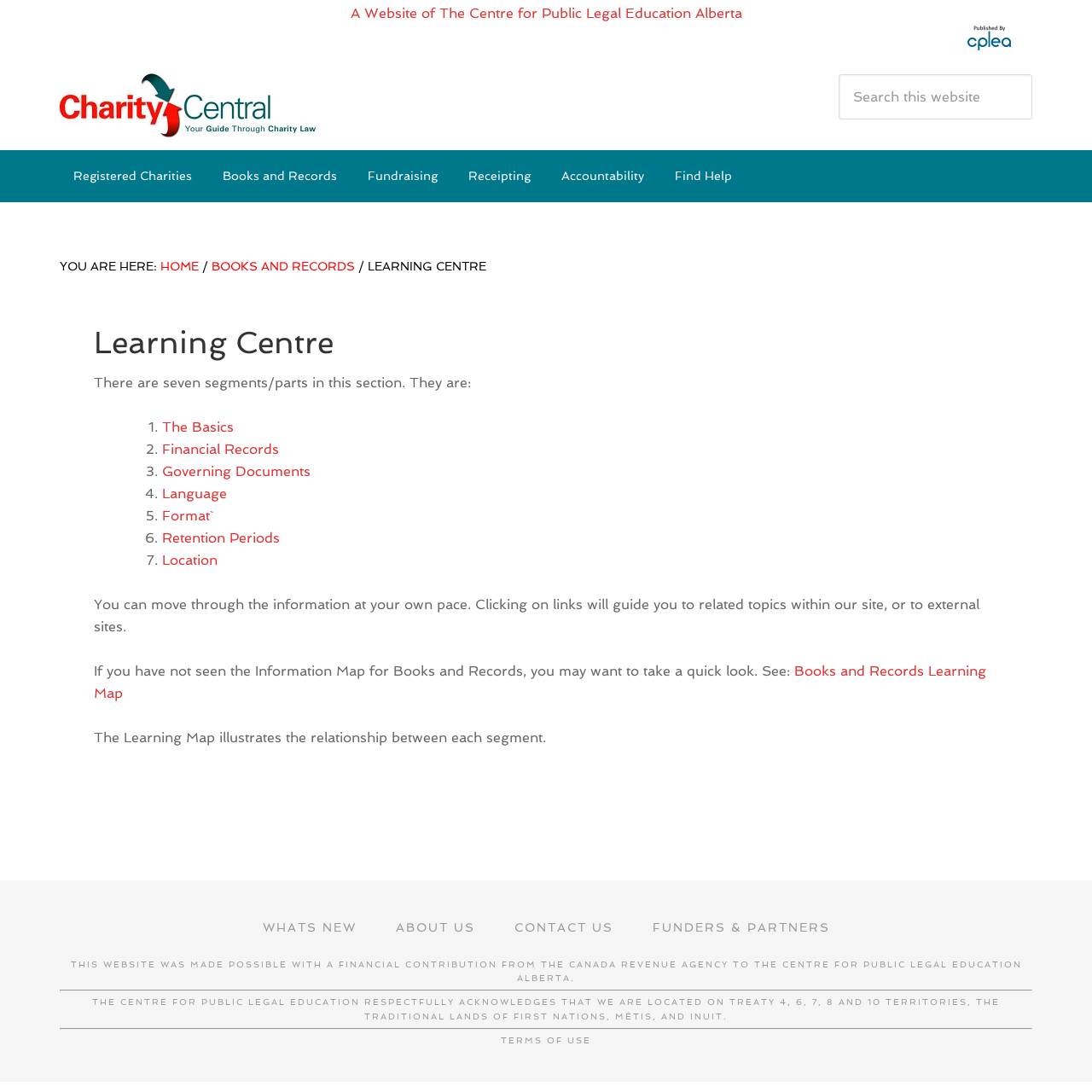Locate the bounding box coordinates of the element that should be clicked to execute the following instruction: "Click on The Basics".

[0.148, 0.383, 0.214, 0.398]